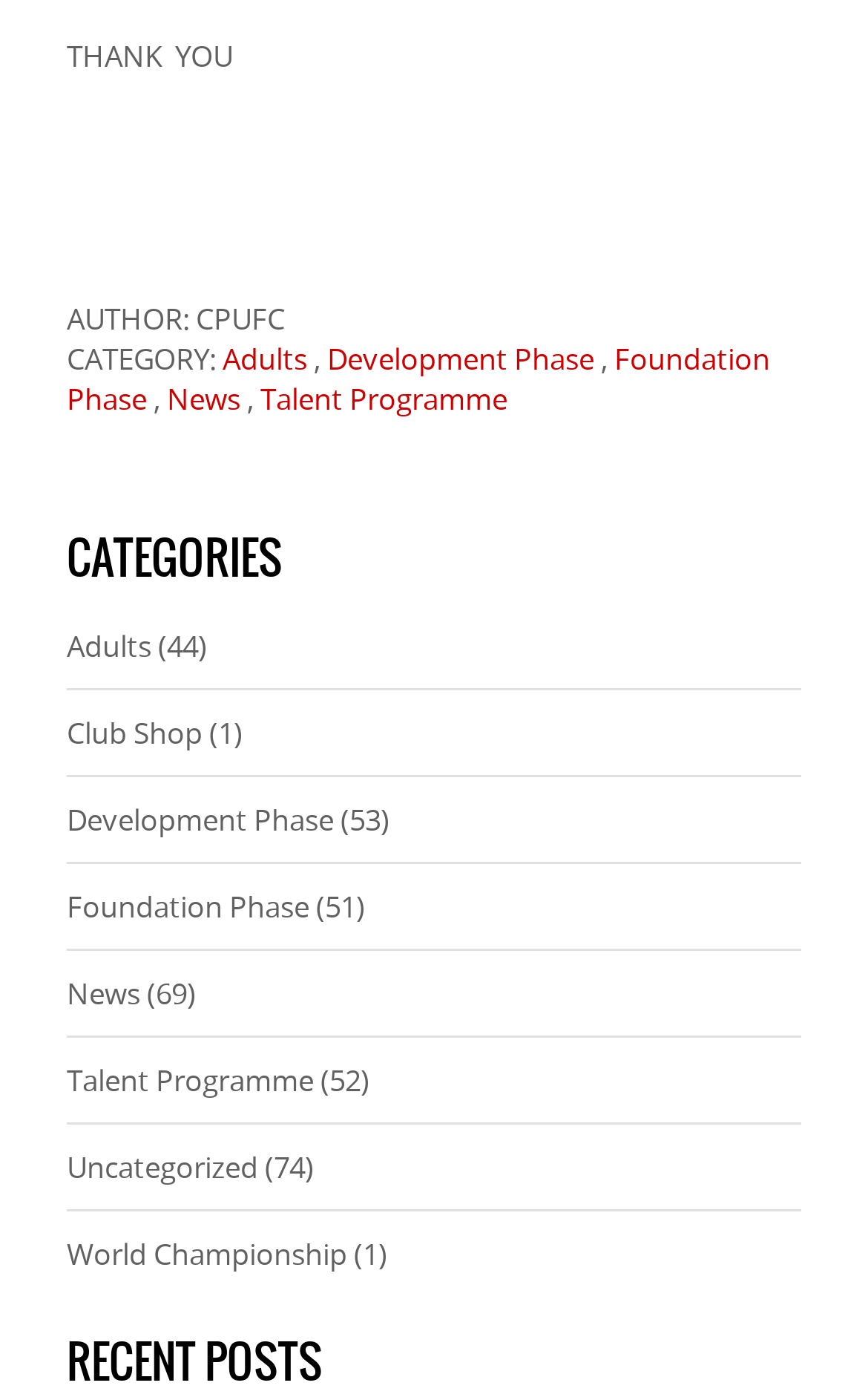Answer the question below in one word or phrase:
What is the category with the most posts?

Uncategorized